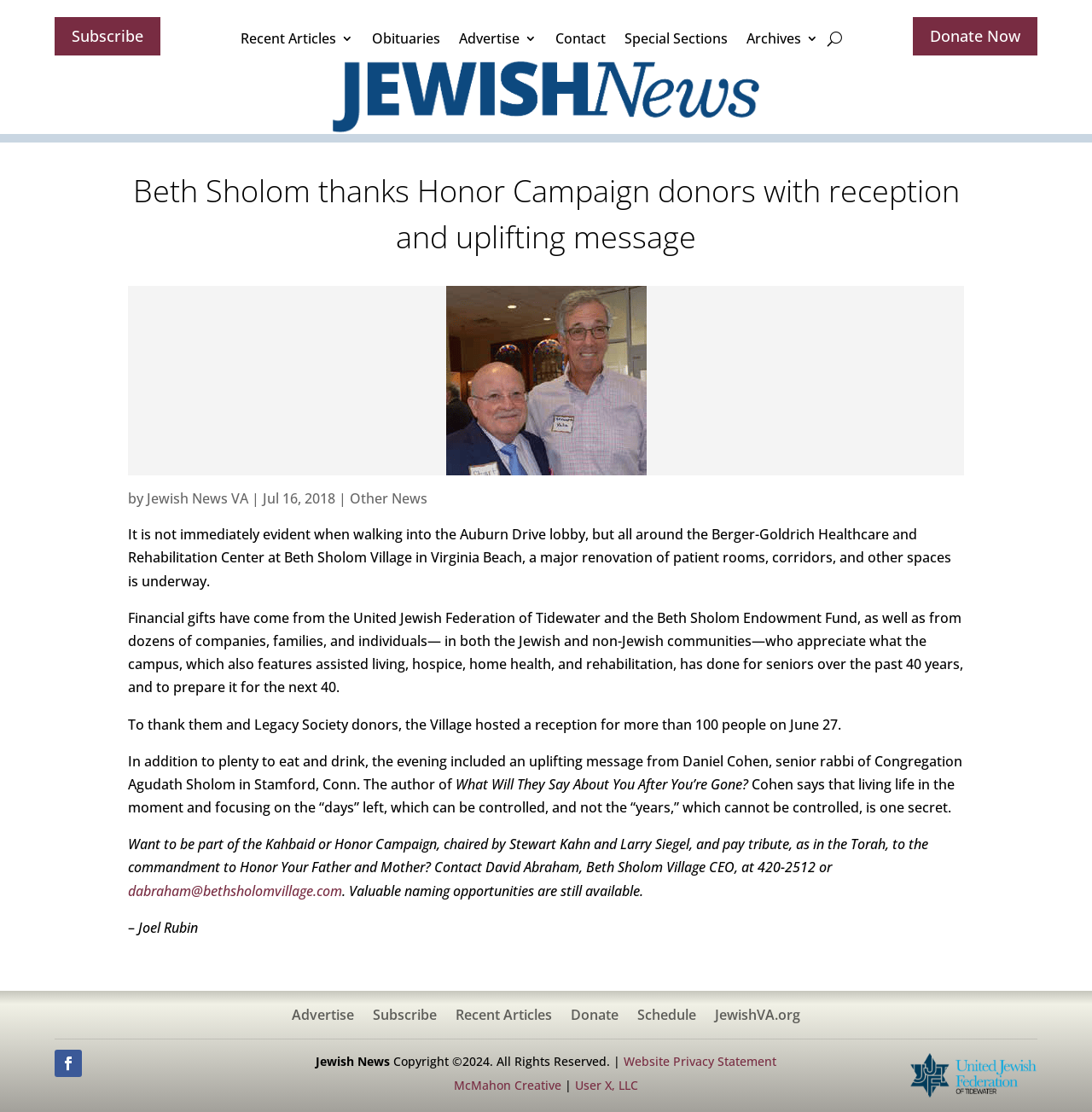Provide the bounding box coordinates of the HTML element described by the text: "Recent Articles". The coordinates should be in the format [left, top, right, bottom] with values between 0 and 1.

[0.22, 0.021, 0.323, 0.054]